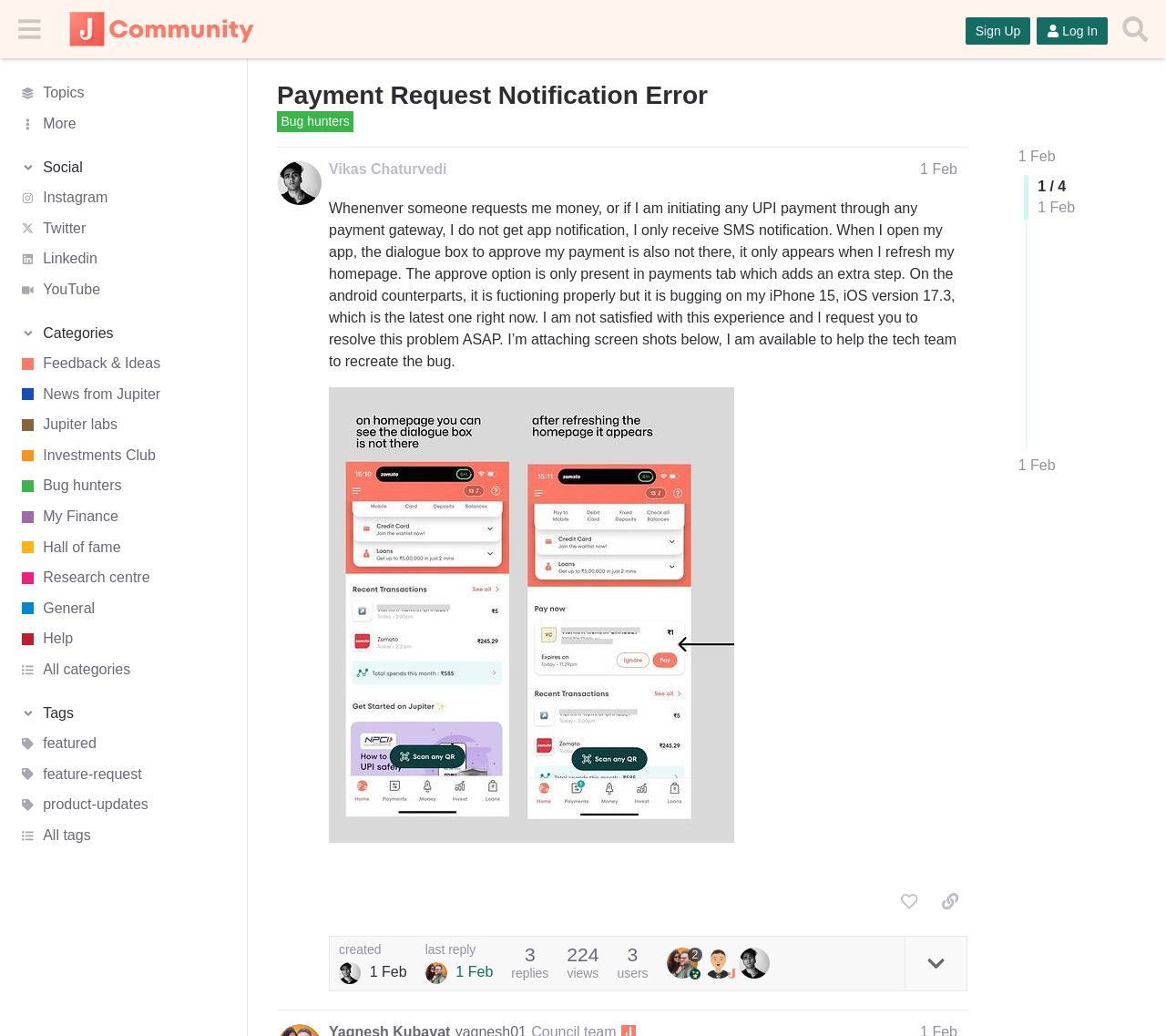Please determine the bounding box coordinates for the UI element described here. Use the format (top-left x, top-left y, bottom-right x, bottom-right y) with values bounded between 0 and 1: Bug hunters

[0.0, 0.454, 0.212, 0.484]